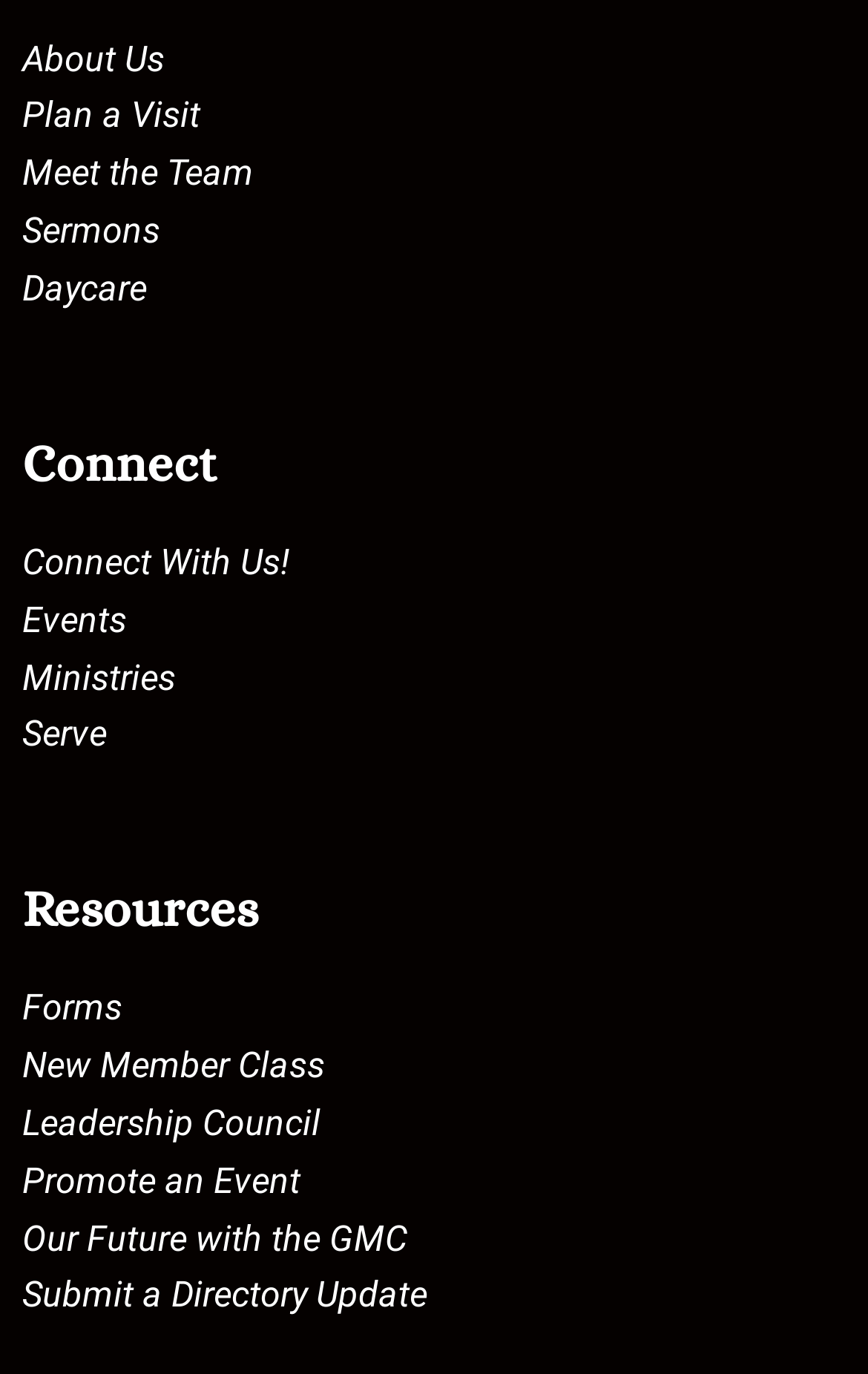Identify the bounding box for the described UI element: "Our Future with the GMC".

[0.026, 0.881, 0.974, 0.922]